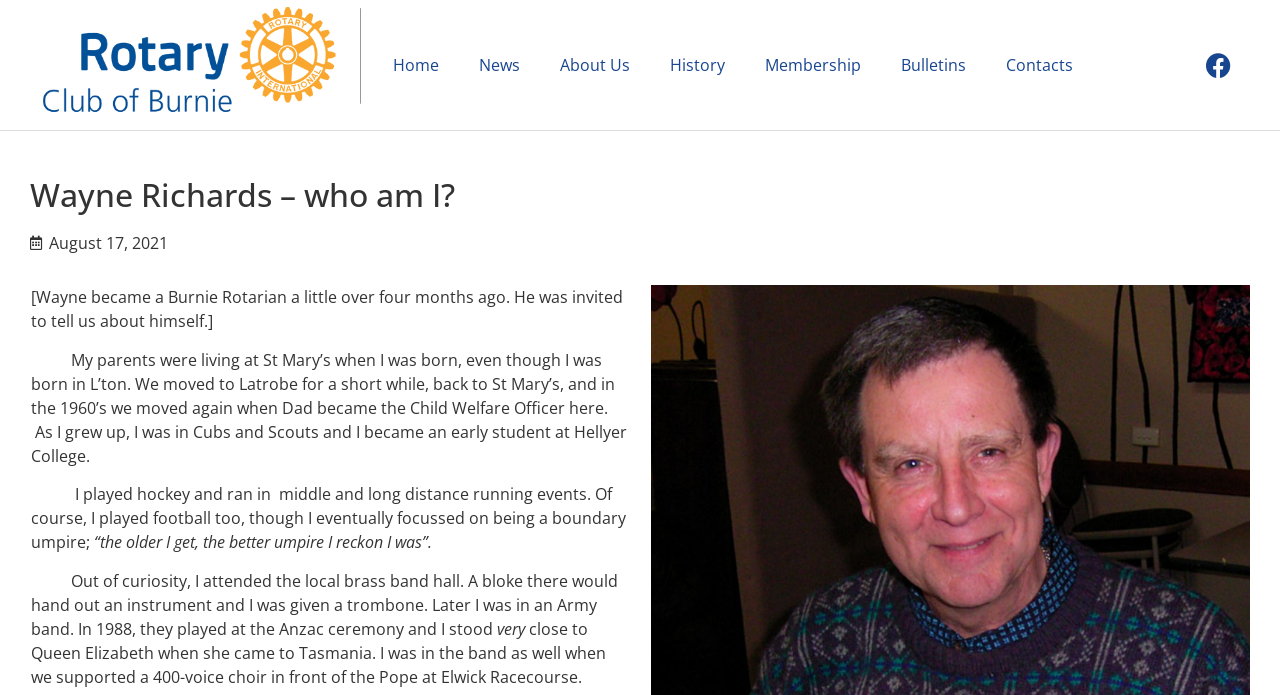Locate the bounding box coordinates of the element that should be clicked to fulfill the instruction: "Click on the 'New Reply' button".

None